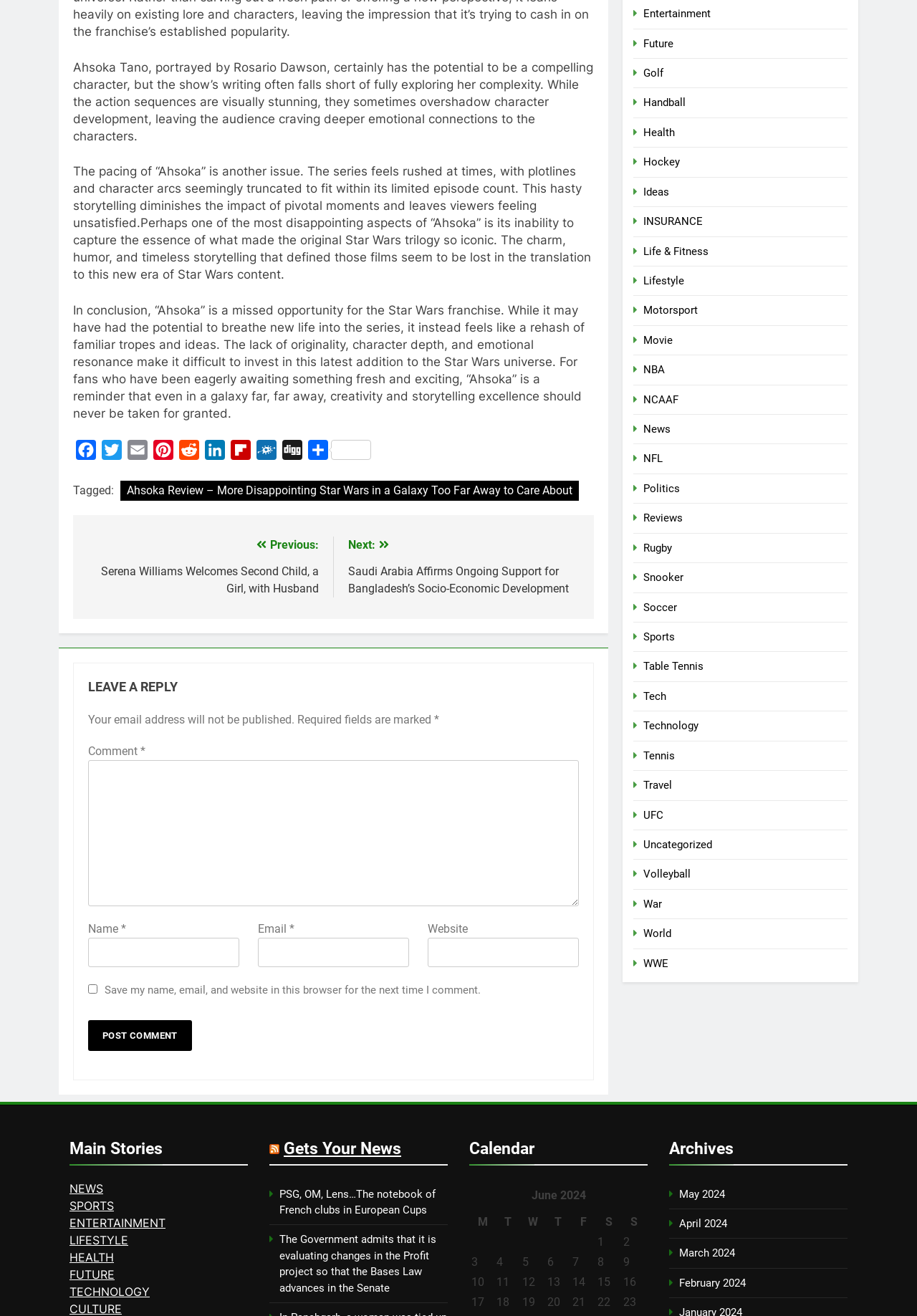Extract the bounding box coordinates for the HTML element that matches this description: "parent_node: Email * aria-describedby="email-notes" name="email"". The coordinates should be four float numbers between 0 and 1, i.e., [left, top, right, bottom].

[0.281, 0.539, 0.446, 0.561]